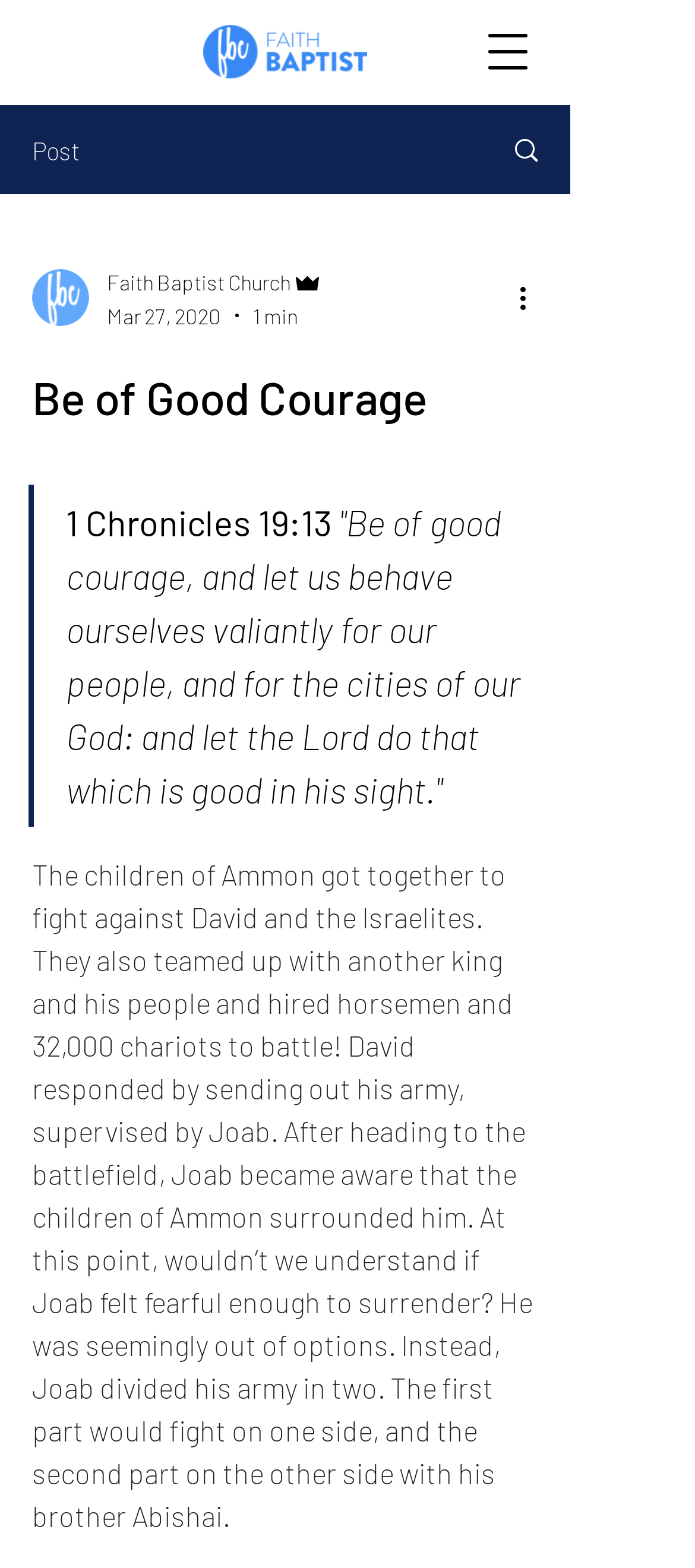Please provide the main heading of the webpage content.

Be of Good Courage